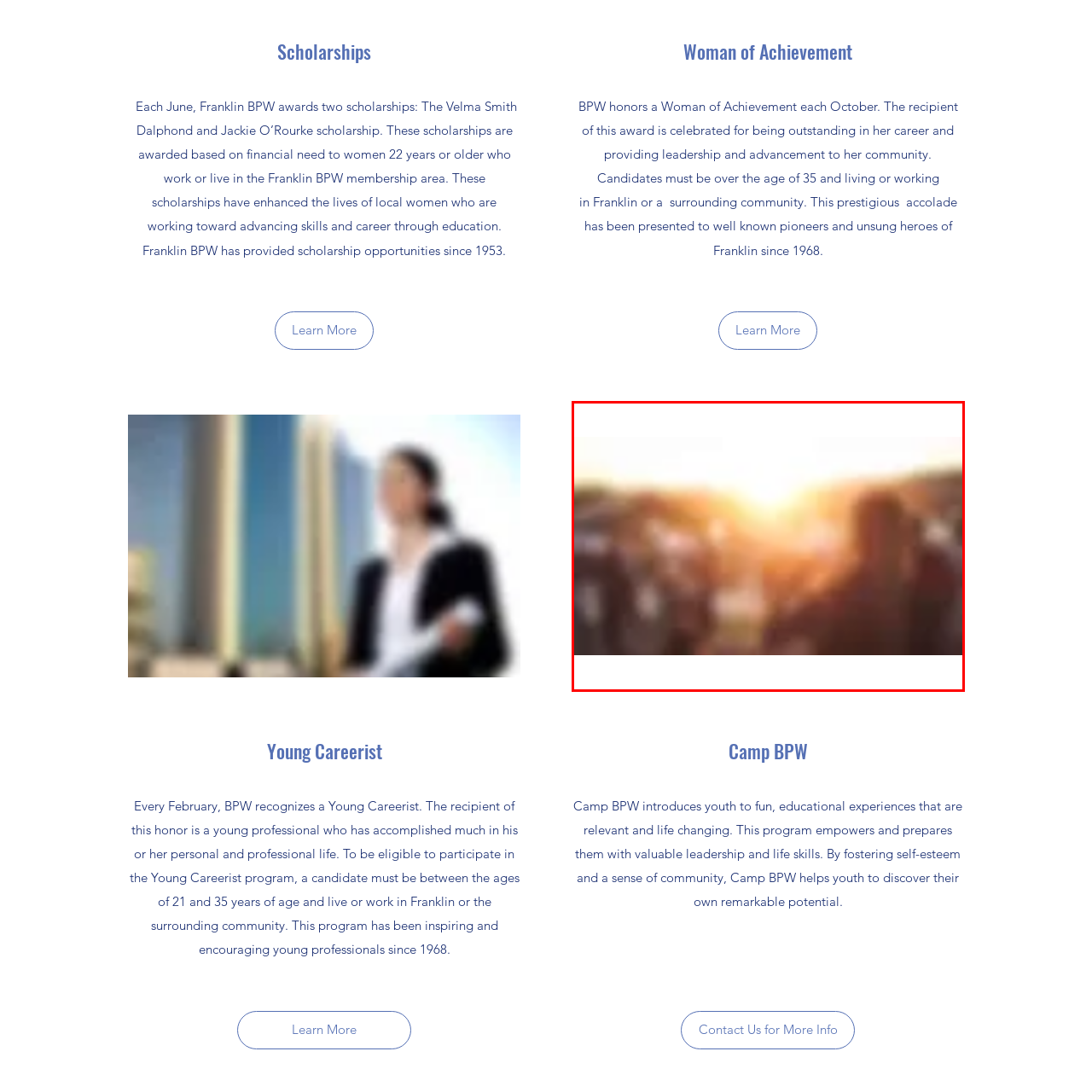Create a detailed narrative of the image inside the red-lined box.

The image captures a warm and vibrant sunset scene, where silhouettes of individuals are seen gathering, perhaps engaged in conversation or sharing a moment of reflection. The backdrop of the sun setting casts a beautiful glow, creating a serene and inviting atmosphere. This visual resonates with the theme of community and achievement, aligning with the spirit of events like the "Woman of Achievement" recognition. Each October, the BPW honors outstanding women for their leadership and contributions to their communities, highlighting the importance of connection and empowerment among individuals, especially women over the age of 35.